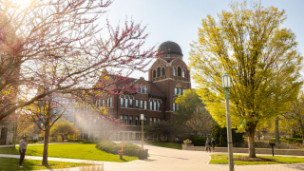Identify and describe all the elements present in the image.

This picturesque scene captures a vibrant spring day at Loyola University Chicago. In the foreground, lush green grass is interspersed with blooming trees, including those adorned with pink flowers, highlighting the season's beauty. The iconic brown brick building, characterized by its distinctive dome and architectural details, stands prominently in the background, representing the university's rich history since its founding in 1870. Sunlight filters through the leaves, creating a warm and inviting atmosphere as students stroll along the pathways, embodying the lively campus life. This image reflects Loyola's commitment to fostering an inspiring educational environment, where students are encouraged to strive for excellence and work for justice.